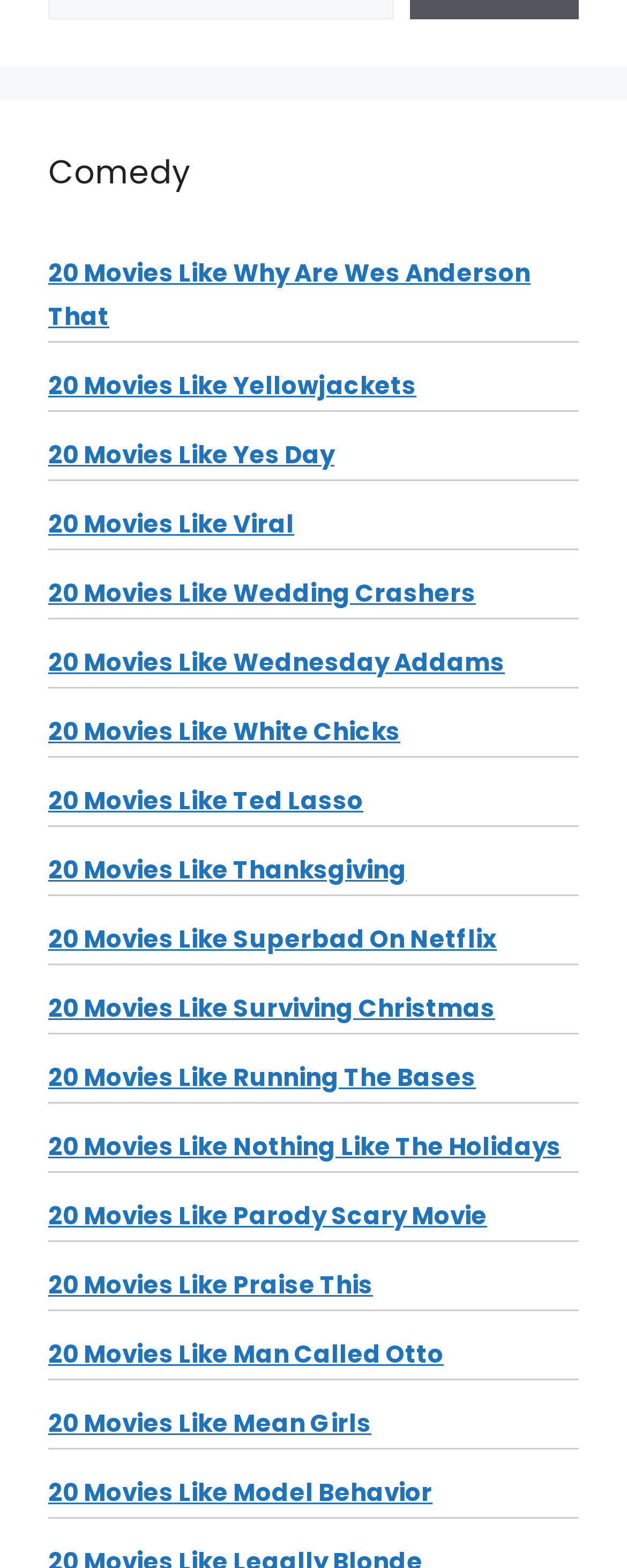Answer the question in a single word or phrase:
What type of movies are listed on this page?

Comedy